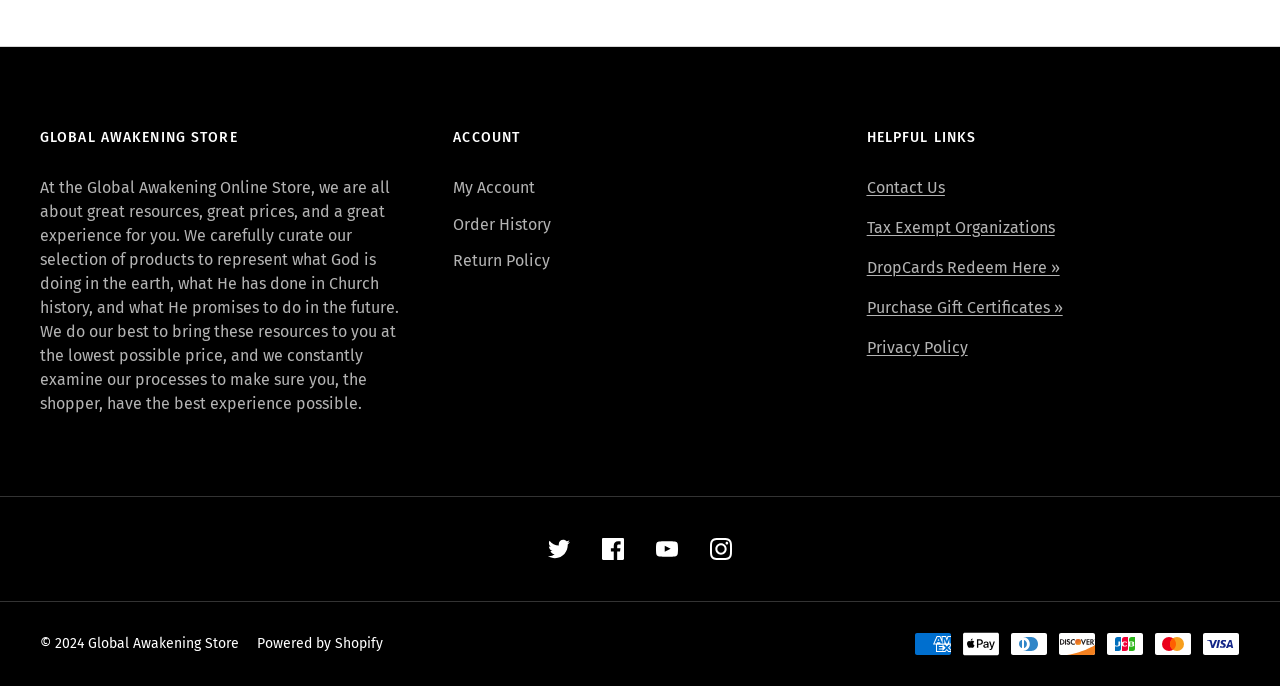Locate the bounding box coordinates of the element you need to click to accomplish the task described by this instruction: "View my account".

[0.354, 0.262, 0.418, 0.29]